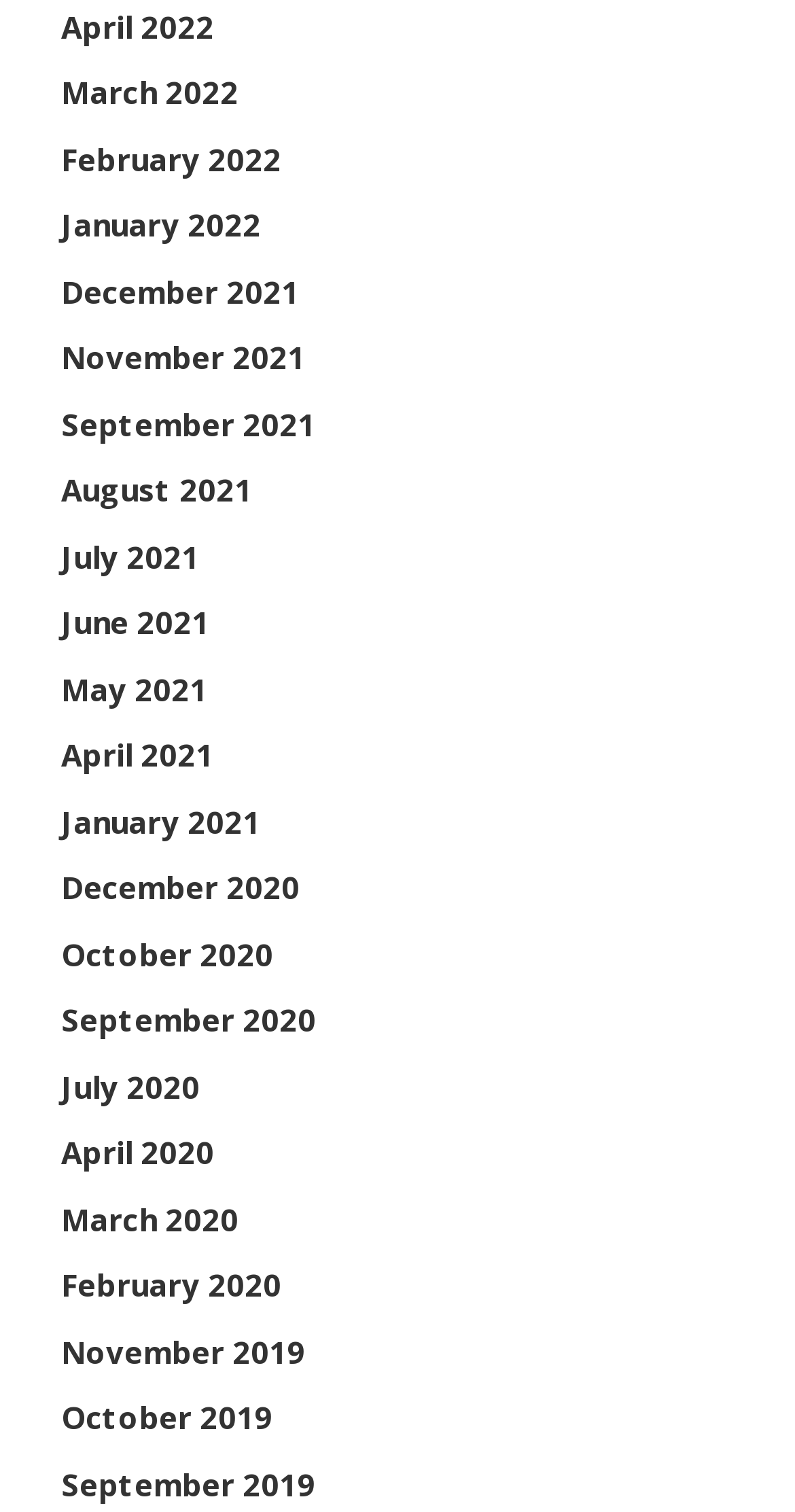Use one word or a short phrase to answer the question provided: 
Are there any months listed in 2018?

No